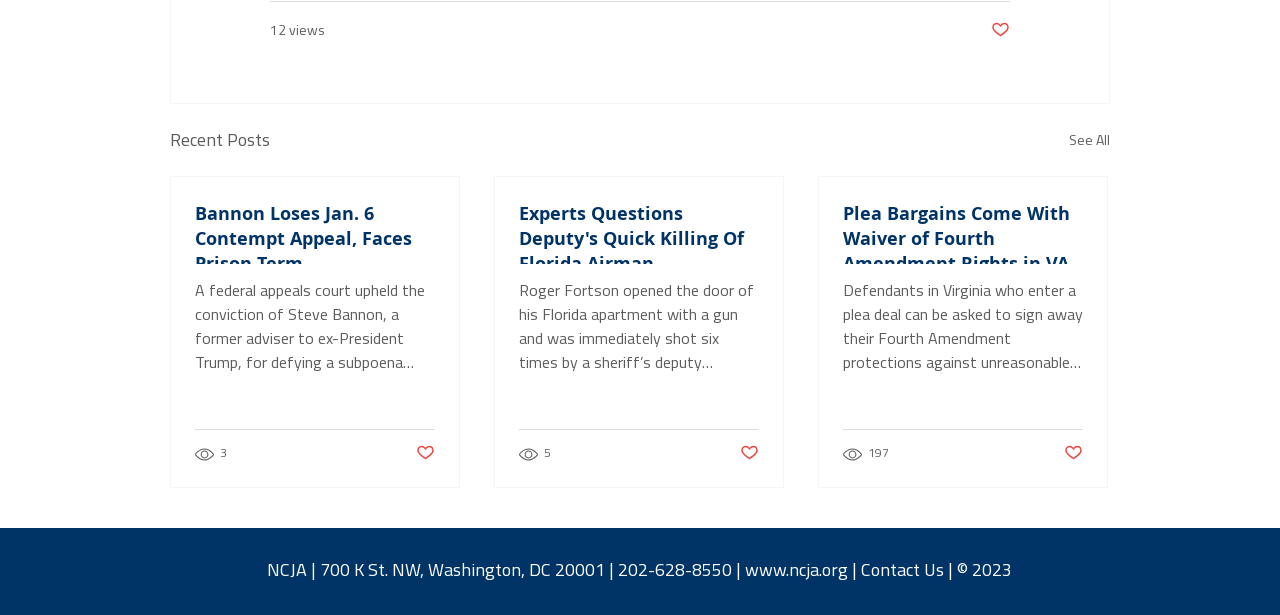How many articles are displayed on the webpage?
Using the screenshot, give a one-word or short phrase answer.

3